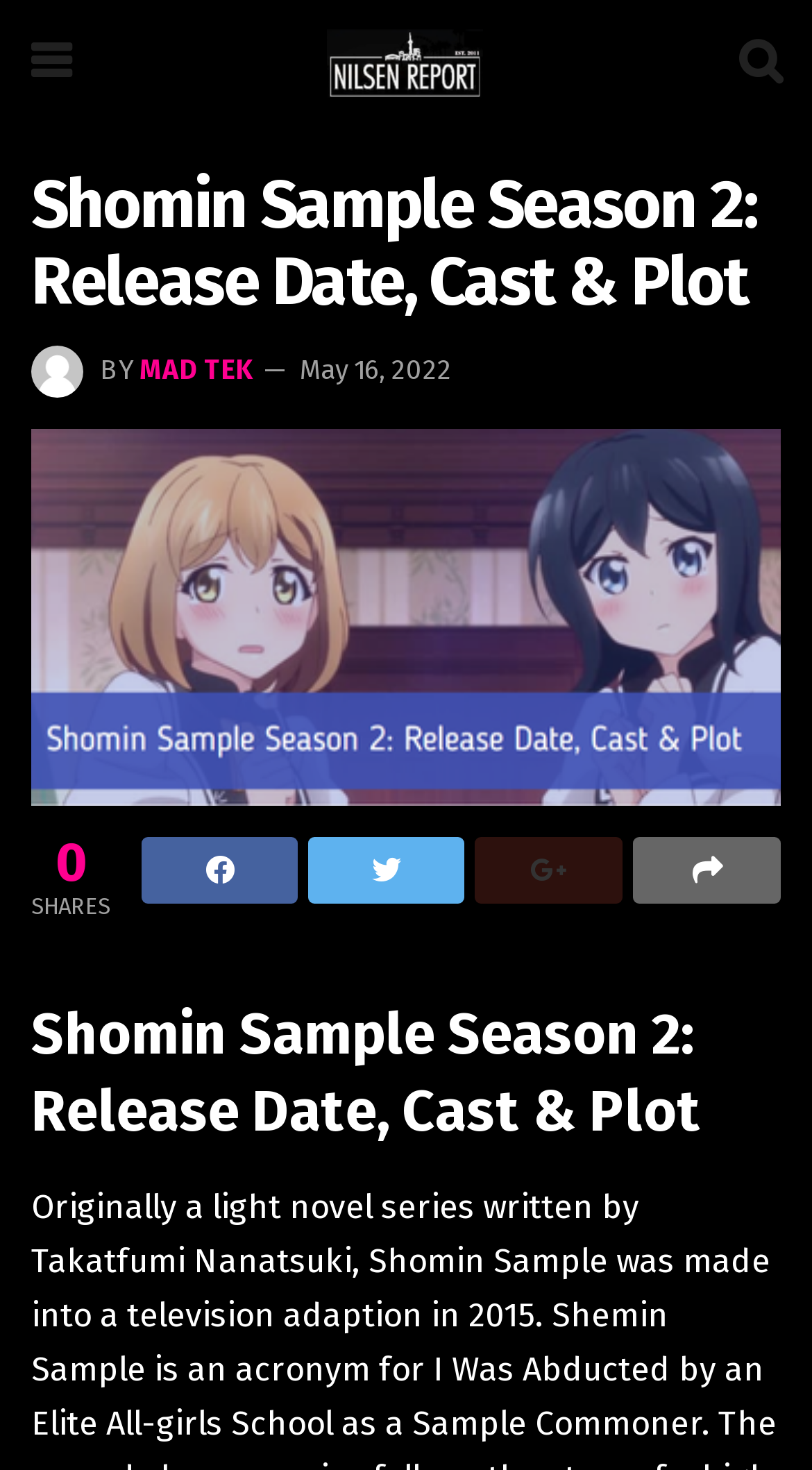Find the coordinates for the bounding box of the element with this description: "May 16, 2022".

[0.369, 0.241, 0.556, 0.262]